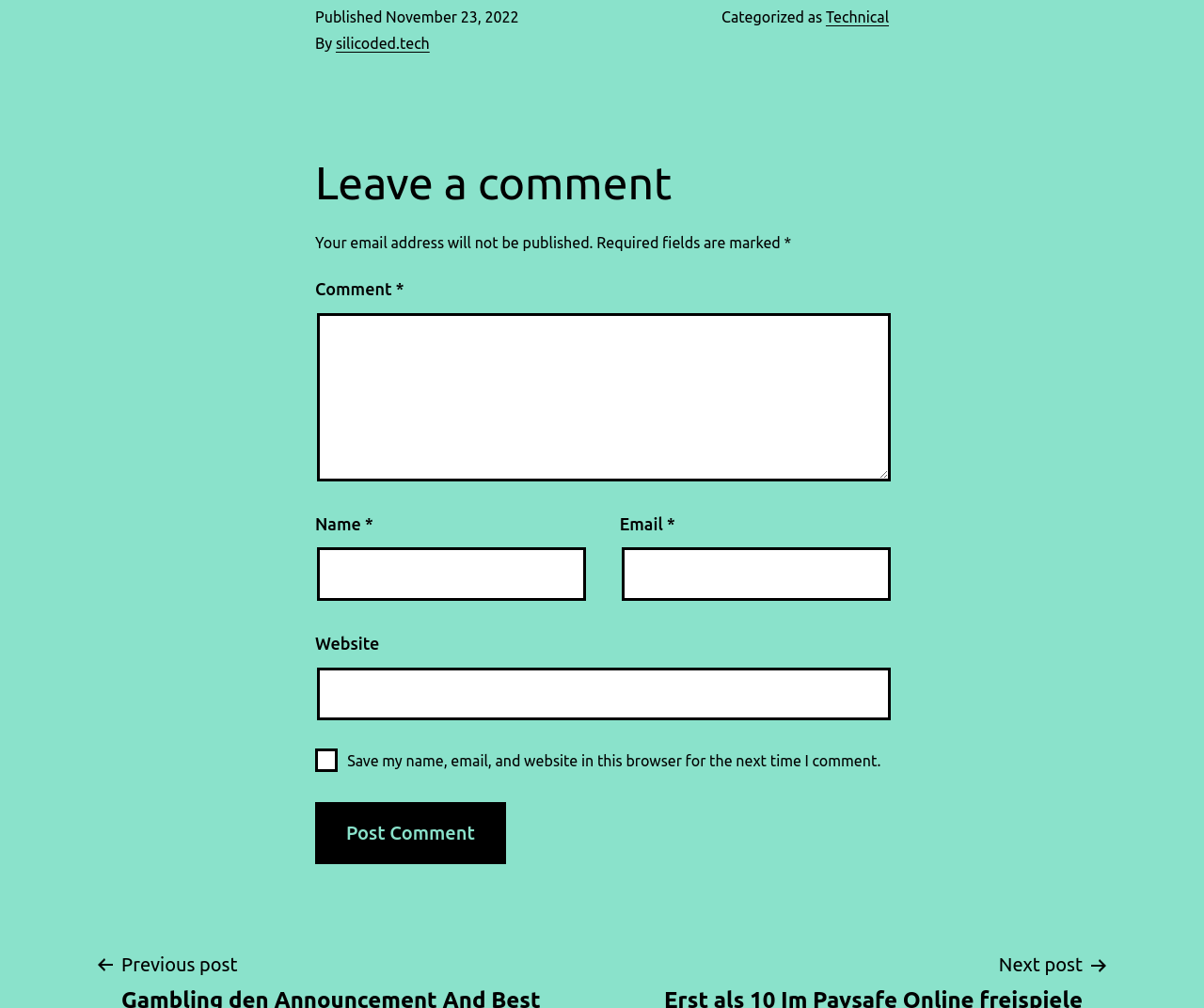Provide the bounding box coordinates of the HTML element described by the text: "parent_node: Website name="url"". The coordinates should be in the format [left, top, right, bottom] with values between 0 and 1.

[0.263, 0.662, 0.74, 0.715]